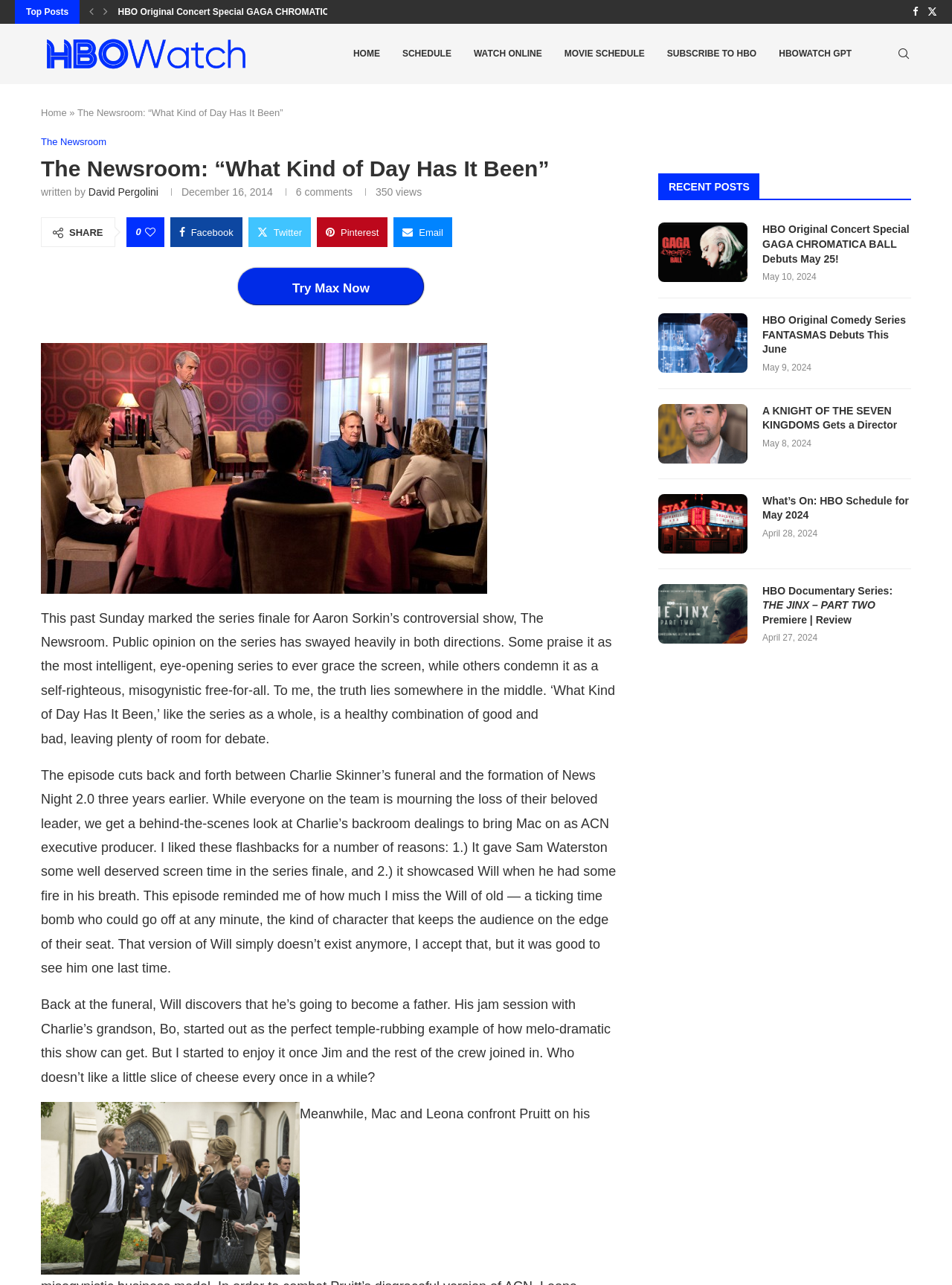Please provide a one-word or phrase answer to the question: 
How many recent posts are listed?

5